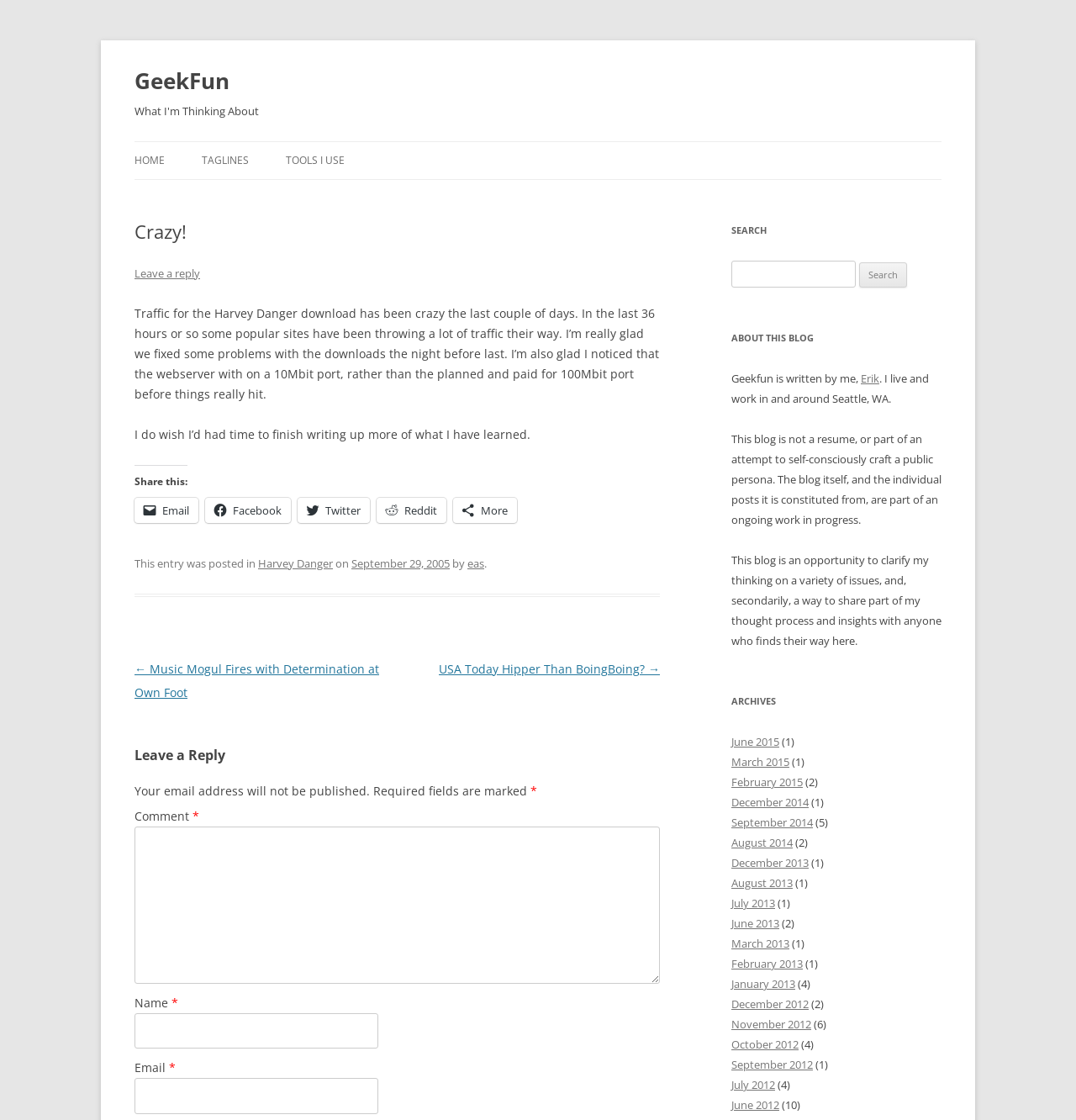Please look at the image and answer the question with a detailed explanation: What is the name of the blog?

The name of the blog can be found in the heading element at the top of the page, which reads 'GeekFun'.